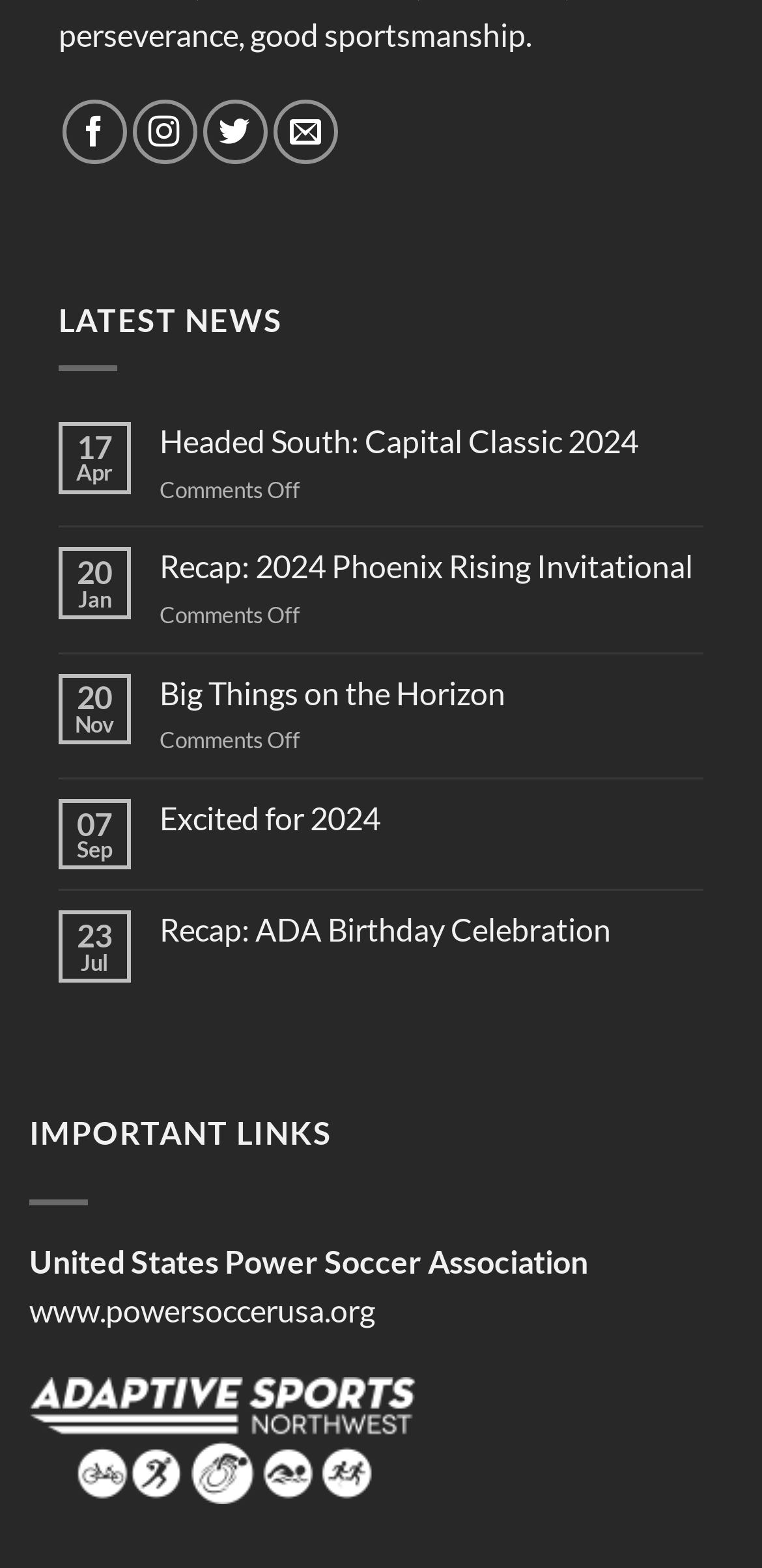Please locate the bounding box coordinates for the element that should be clicked to achieve the following instruction: "Visit the United States Power Soccer Association website". Ensure the coordinates are given as four float numbers between 0 and 1, i.e., [left, top, right, bottom].

[0.038, 0.824, 0.492, 0.847]